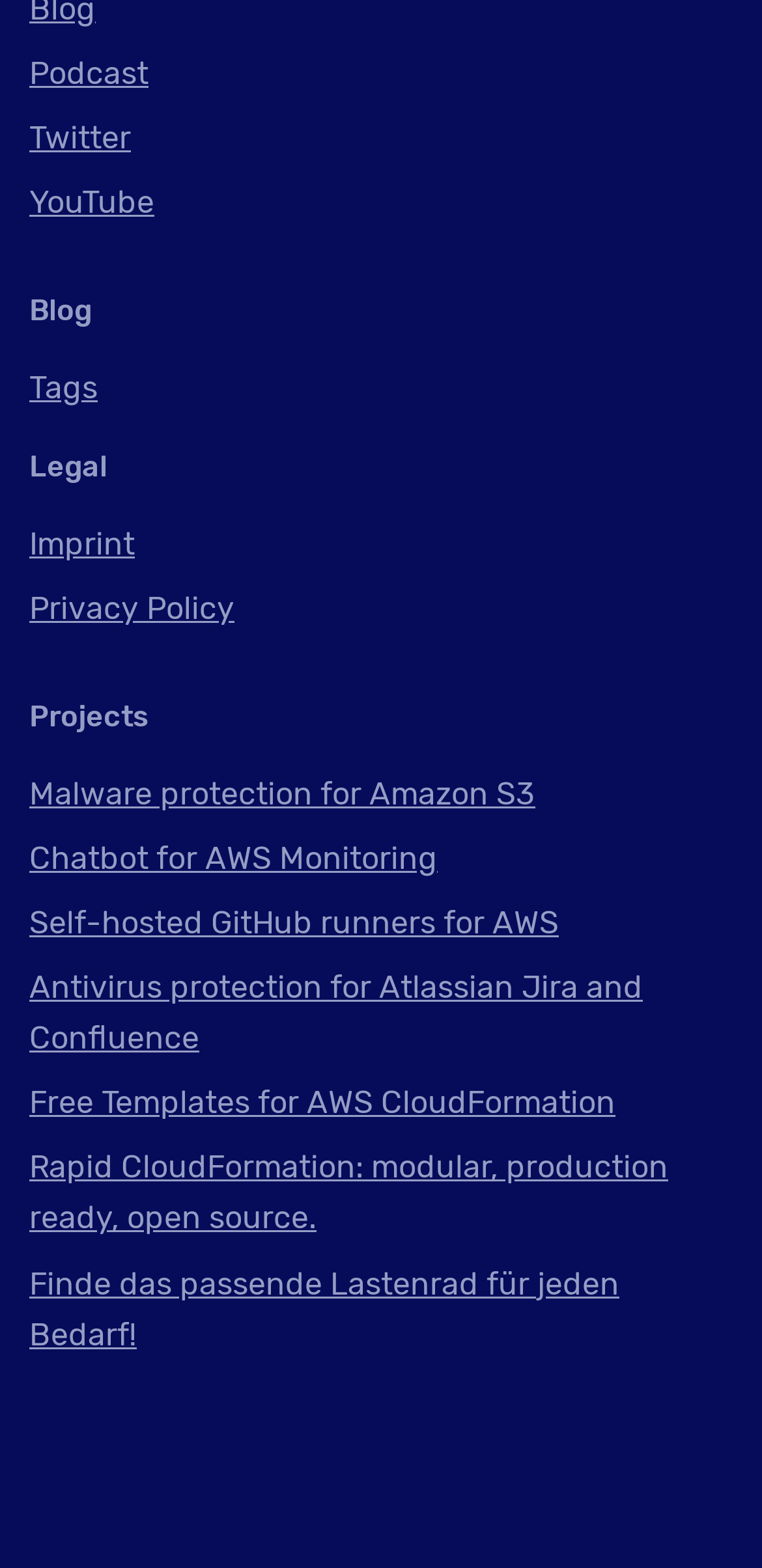What is the last project link? Examine the screenshot and reply using just one word or a brief phrase.

Finde das passende Lastenrad für jeden Bedarf!